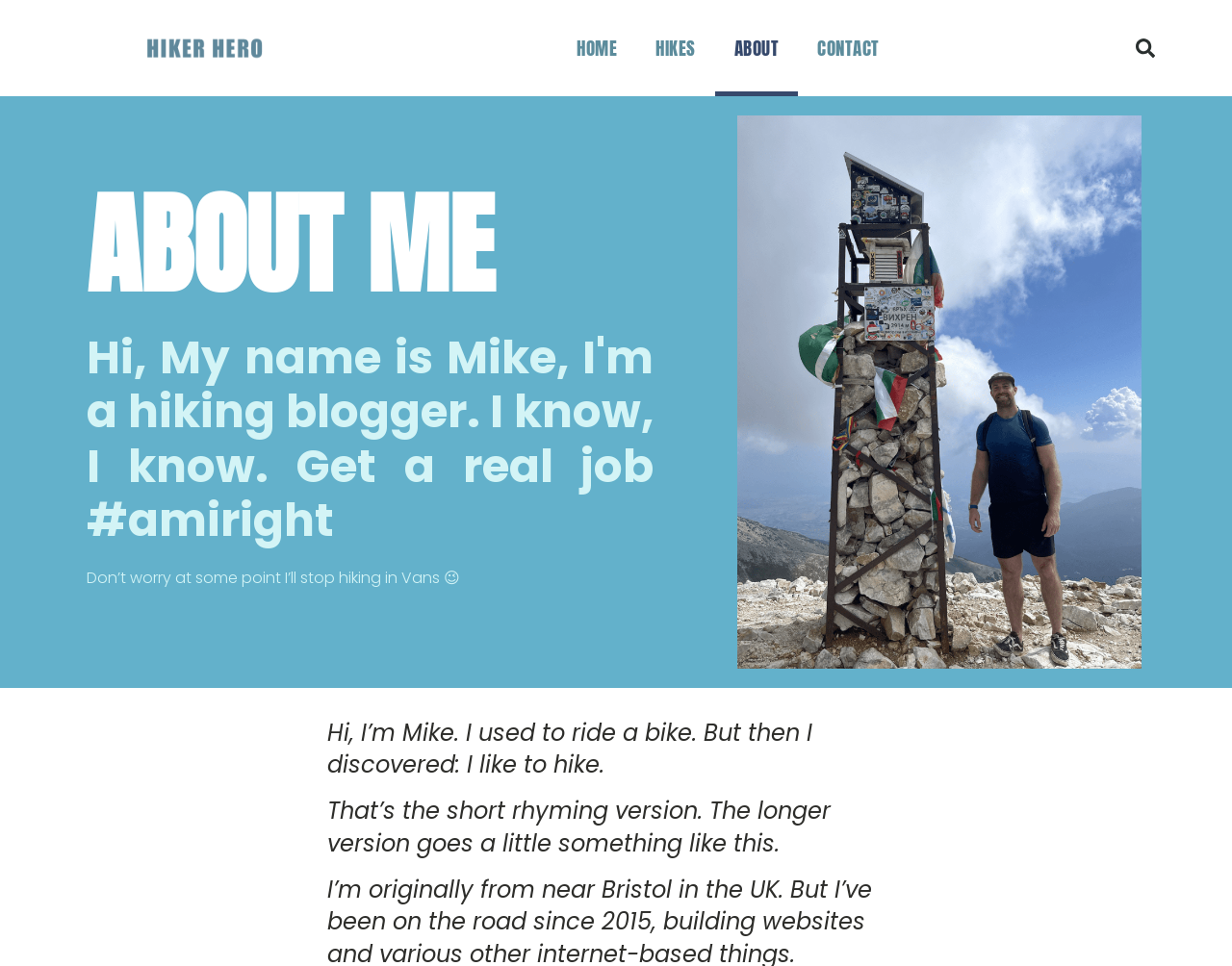Please study the image and answer the question comprehensively:
What is the blogger's humorous comment about his hiking gear?

I found the answer by reading the text 'Don’t worry at some point I’ll stop hiking in Vans 😉' which is a humorous comment made by the blogger about his hiking gear.